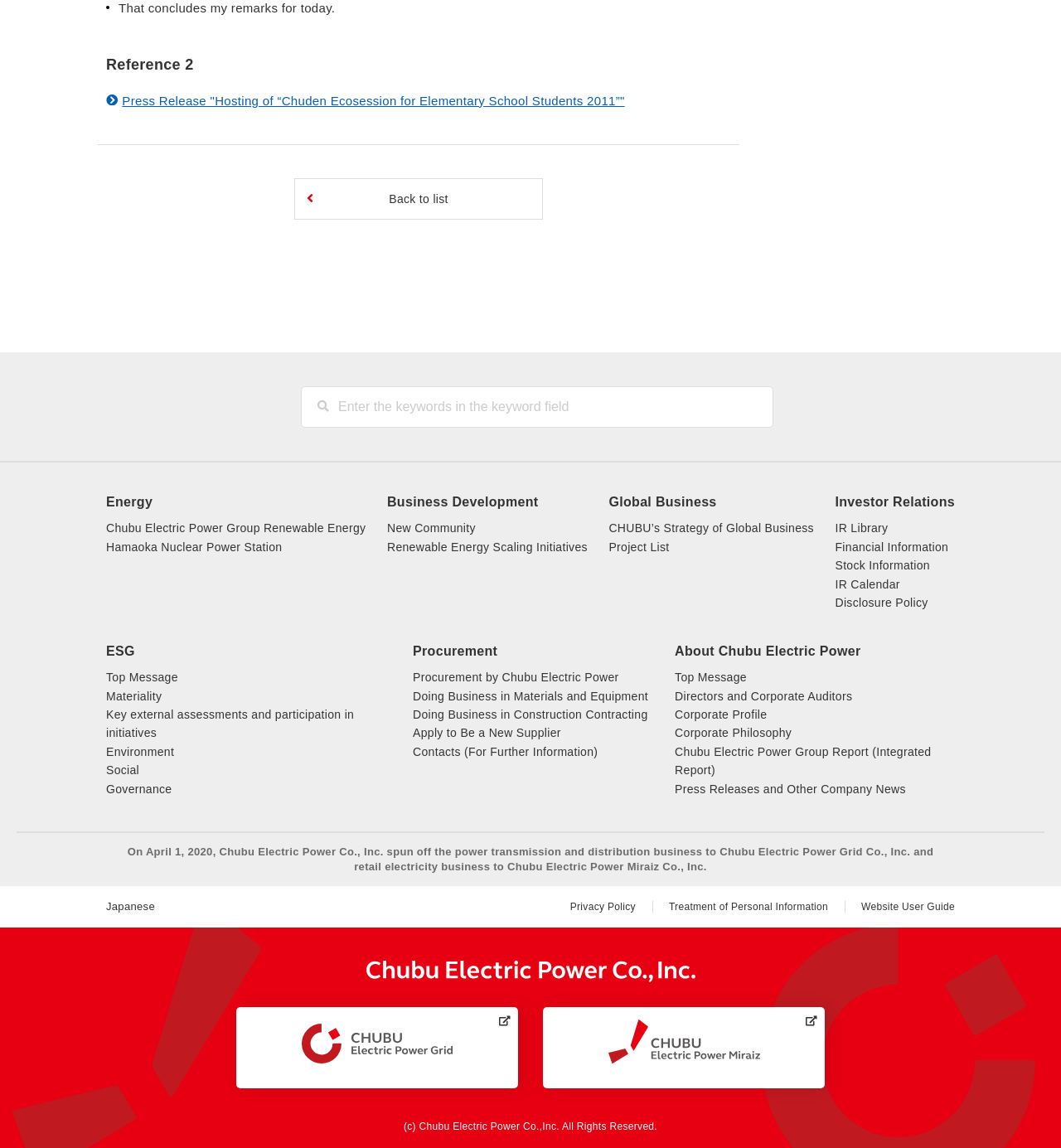Show the bounding box coordinates for the HTML element described as: "ESG".

[0.1, 0.561, 0.127, 0.574]